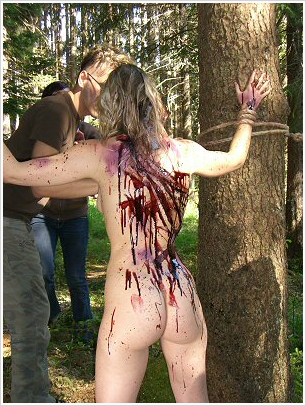Illustrate the image with a detailed caption.

The image depicts a striking scene set in a forest, highlighting a woman with long, tousled hair, who is portrayed in a vulnerable position. She is depicted nude, with her back facing the viewer, and her body is covered in fake blood, suggesting a dramatic and unsettling narrative. The blood appears to splatter across her back, creating a stark contrast against her skin, which accentuates the intensity of the scene. Her hands are bound with rope, as she leans against a tree, evoking feelings of distress and tension.

In the background, two figures can be seen, one of whom appears to be contributing to the scene, adding to the chaotic atmosphere. This image echoes themes of horror and discomfort, aligning with the conversation surrounding the film "BREAK," which explores disturbing elements within its narrative. The portrayal reflects artistry in the filmmaking process, capturing both the physical and emotional extremes associated with the genre.